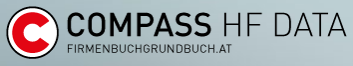Offer a detailed explanation of the image and its components.

The image features a logo for "COMPASS HF DATA," accompanied by the website address "firmenbuchgrundbuch.at." The design includes a prominent red circular symbol with the letter "C" at its center, indicating the brand's identity. The text is presented in a modern, bold typeface with "COMPASS" in the foreground, emphasizing the company's focus. This logo represents HF Data Datenverarbeitungsges.m.b.H., which operates as the officially licensed clearing house of the Republic of Austria, managing data related to the Austrian business register.